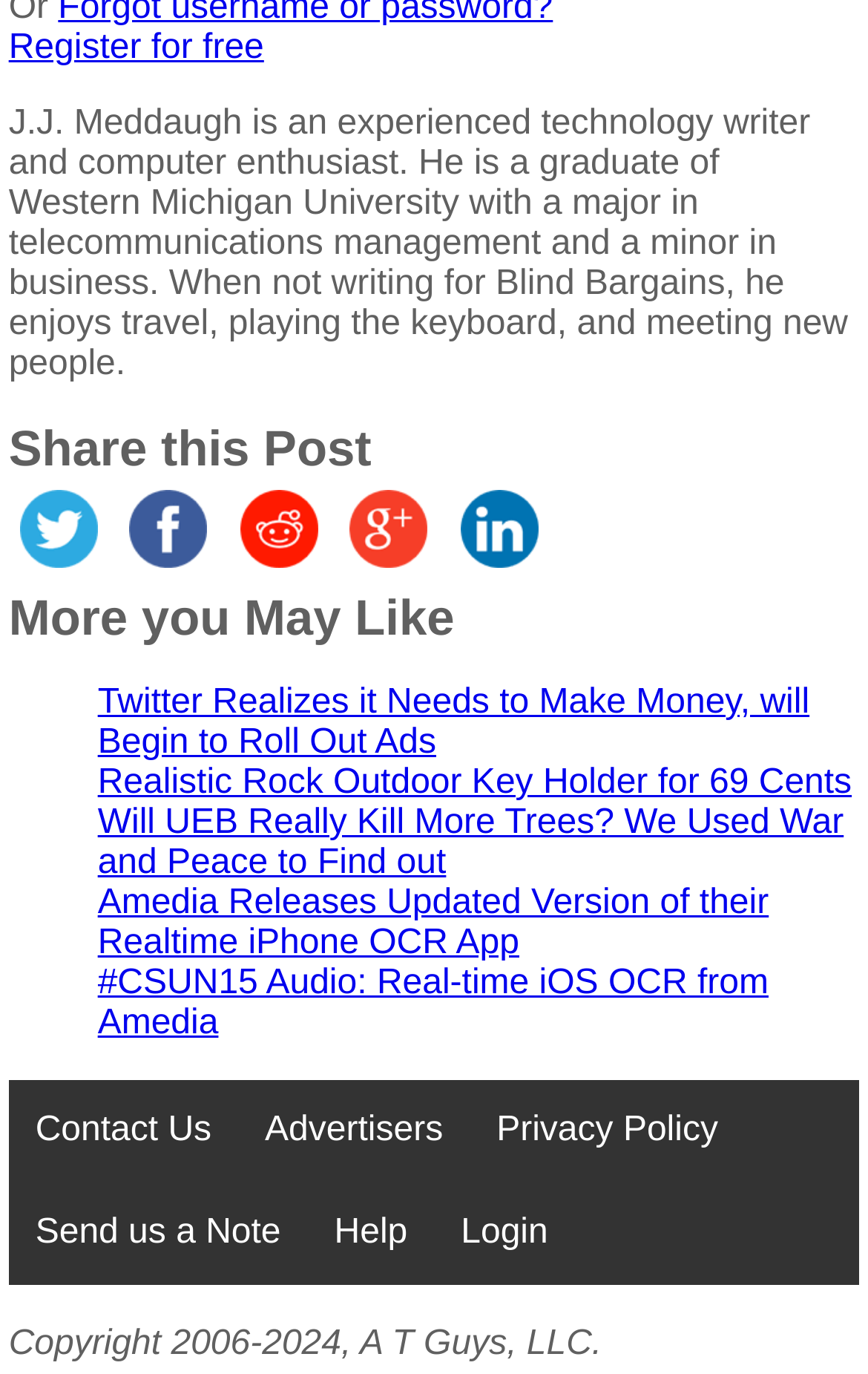Please respond in a single word or phrase: 
Who is the author of the article?

J.J. Meddaugh